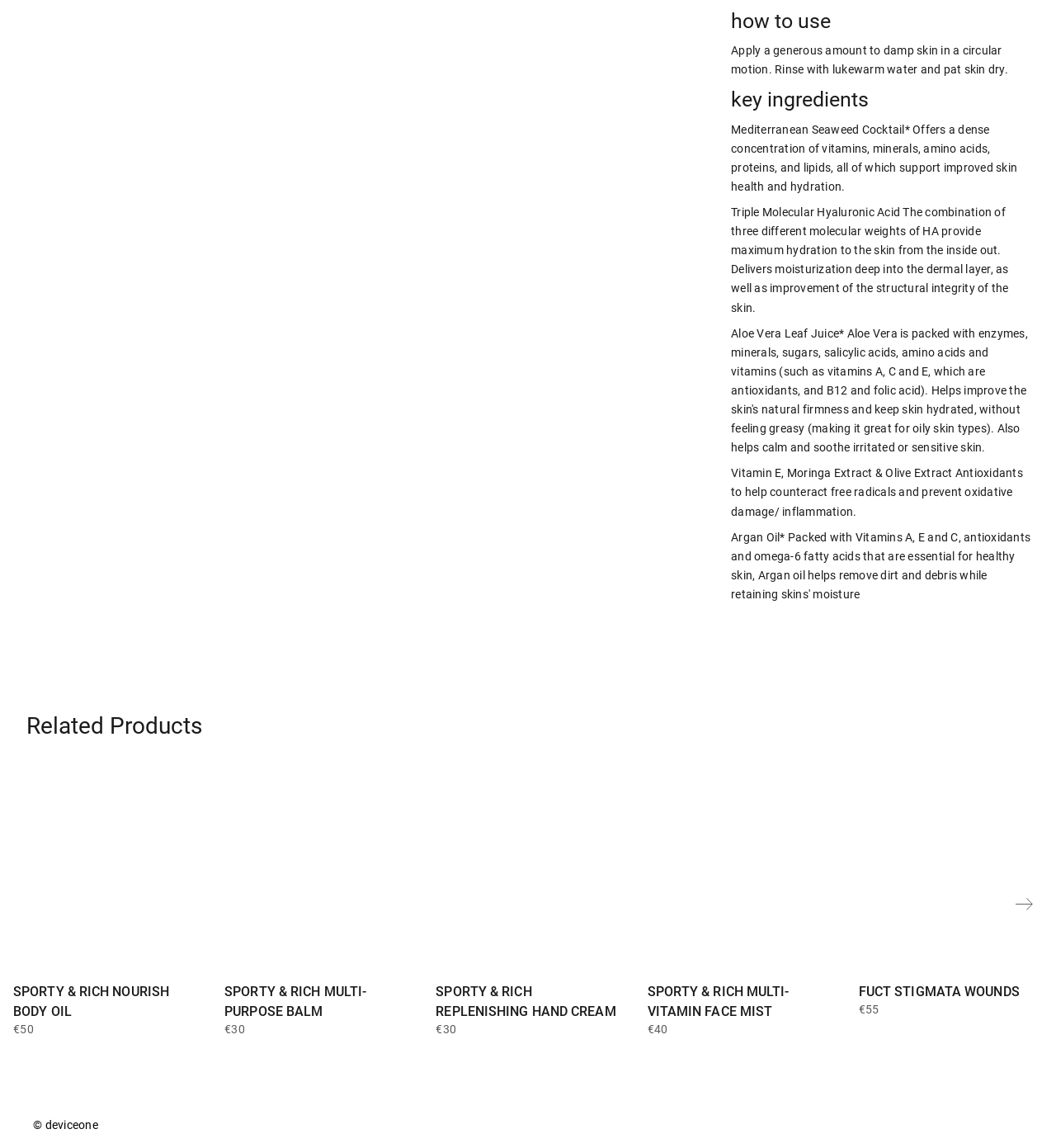Determine the bounding box coordinates for the clickable element required to fulfill the instruction: "Click on the 'SPORTY & RICH MULTI-PURPOSE BALM' link". Provide the coordinates as four float numbers between 0 and 1, i.e., [left, top, right, bottom].

[0.2, 0.66, 0.4, 0.844]